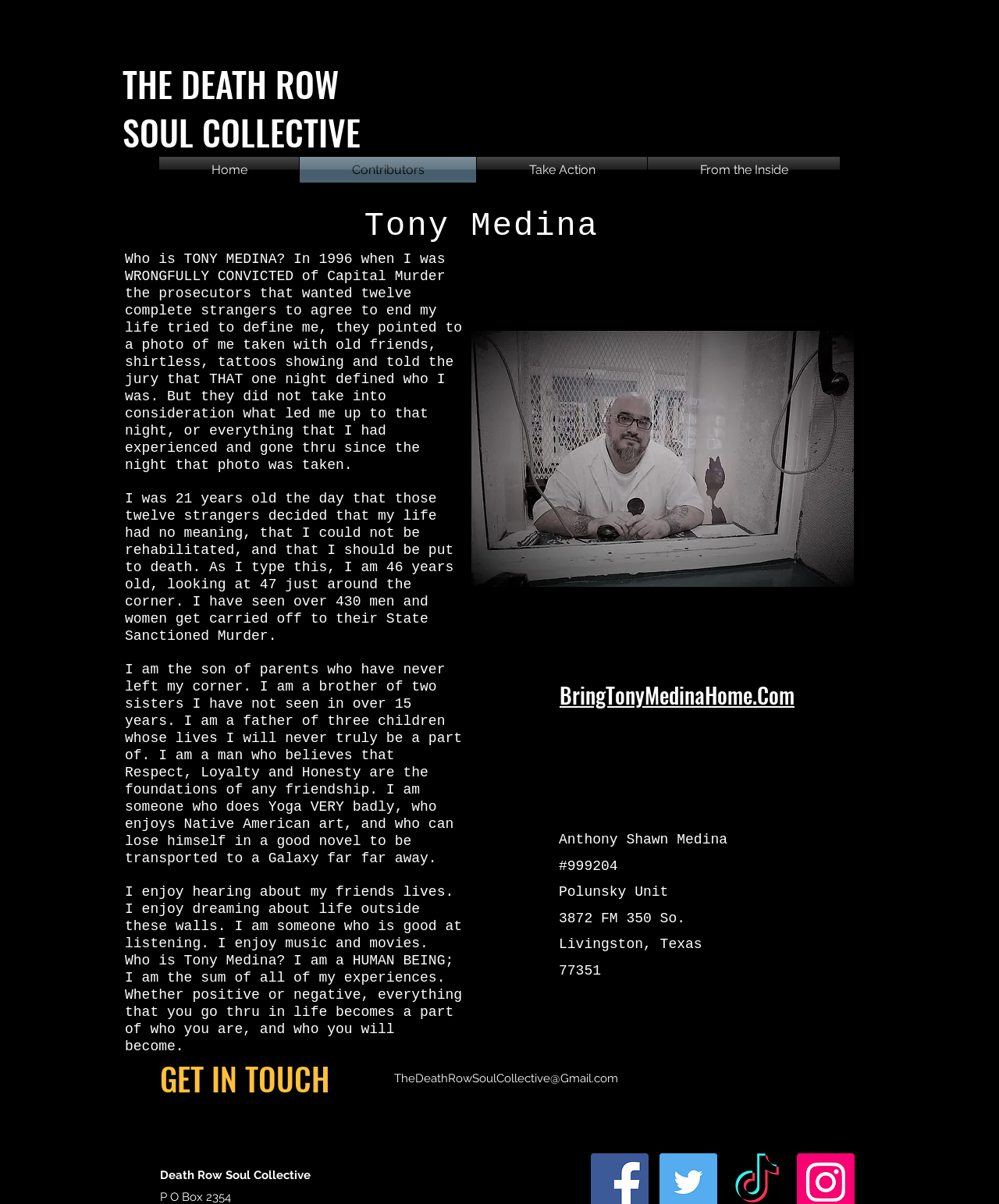Please give a short response to the question using one word or a phrase:
What is the name of Tony Medina's art and writings collective?

Death Row Soul Collective